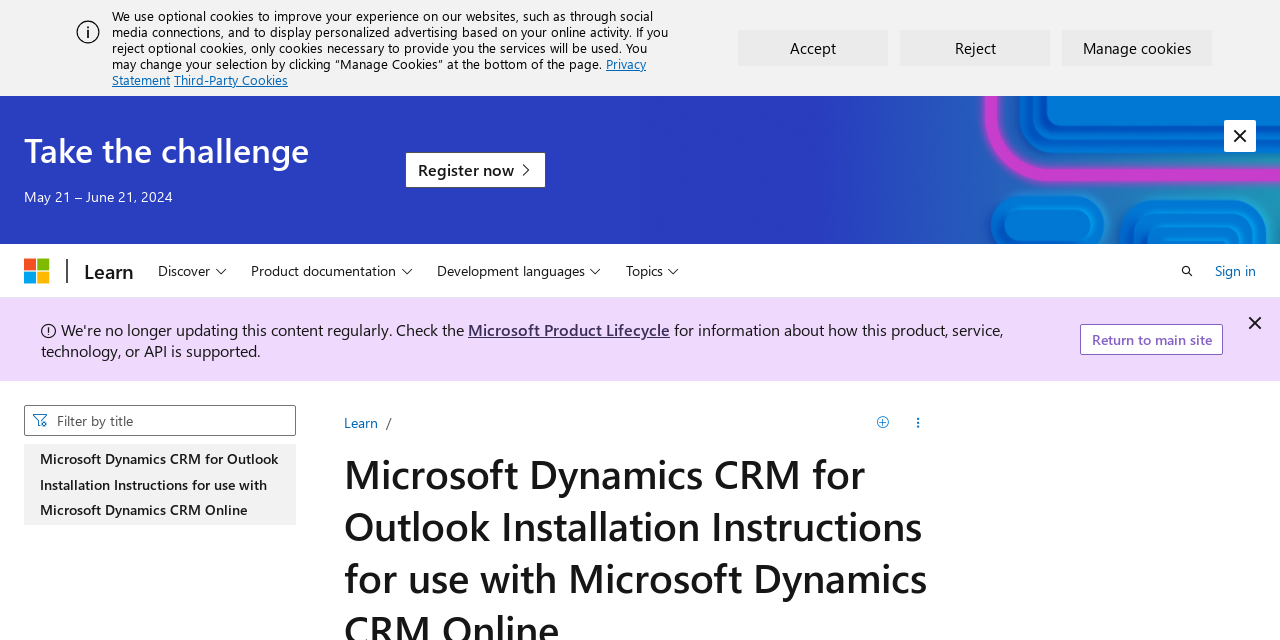Locate the bounding box for the described UI element: "Post a Job". Ensure the coordinates are four float numbers between 0 and 1, formatted as [left, top, right, bottom].

None